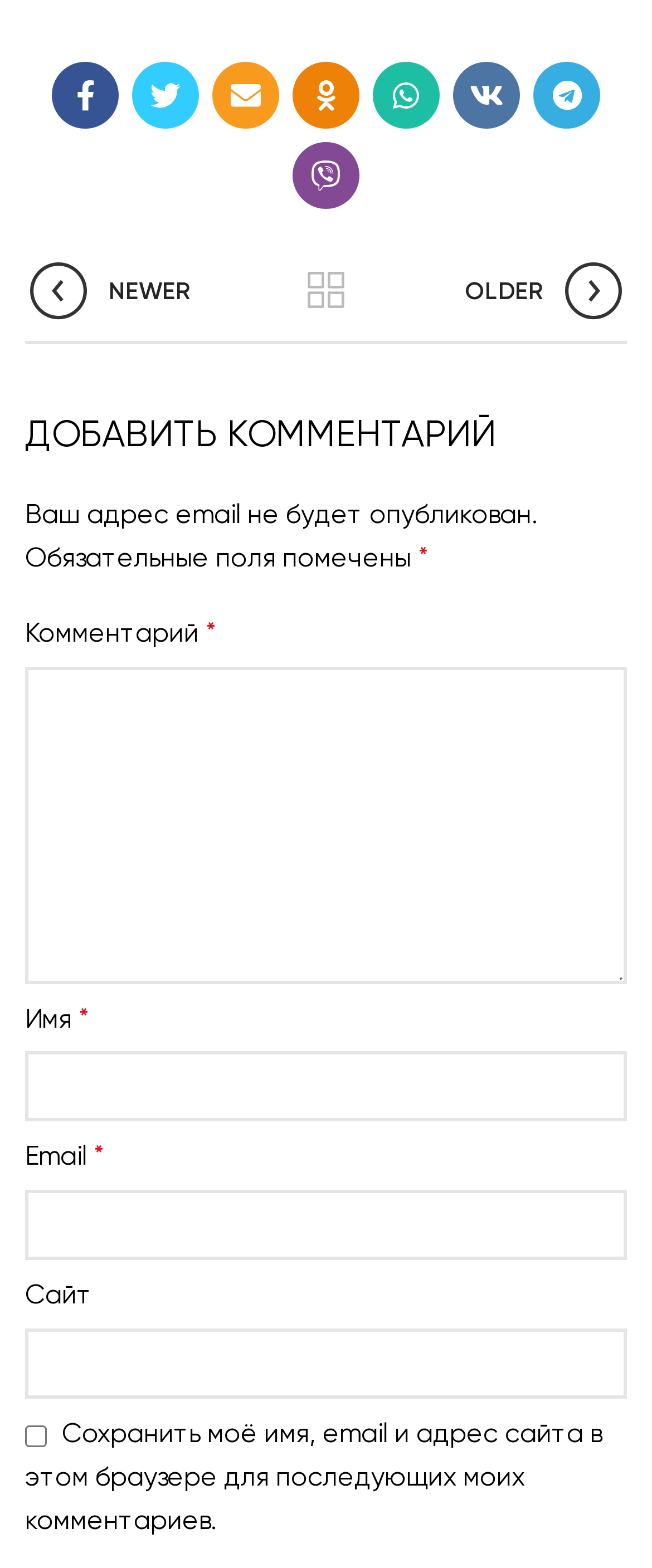Pinpoint the bounding box coordinates of the clickable area needed to execute the instruction: "Check the checkbox to save your information". The coordinates should be specified as four float numbers between 0 and 1, i.e., [left, top, right, bottom].

[0.038, 0.909, 0.072, 0.923]